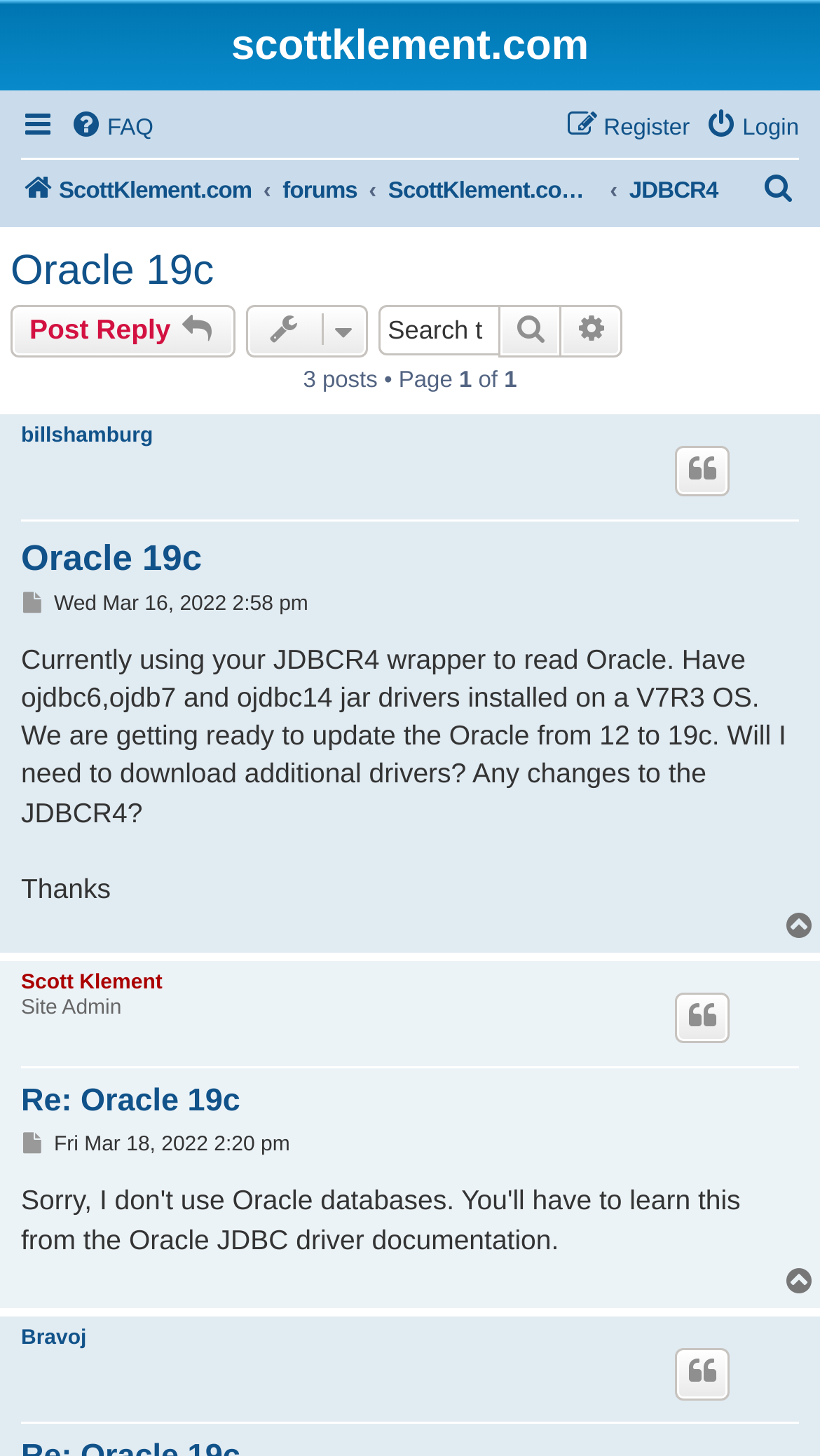Generate an in-depth caption that captures all aspects of the webpage.

This webpage is about Oracle 19c, a database management system, and appears to be a forum or discussion board. At the top, there is a heading "scottklement.com" and a horizontal menubar with links to "FAQ", "Login", and "Register". Below this, there is another horizontal menubar with links to "ScottKlement.com", "forums", "ScottKlement.com Software", "JDBCR4", and "Search".

The main content of the page is divided into sections, each with a heading "Oracle 19c" and a link to the same topic. The first section has a link to "Post Reply" and a search box with a button to search the topic. There is also a text "3 posts • Page 1" indicating that there are three posts on this page.

The first post is from "billshamburg" and has a timestamp of "Wed Mar 16, 2022 2:58 pm". The post asks about using JDBCR4 wrapper to read Oracle and whether additional drivers are needed to update from Oracle 12 to 19c. The post also has a "Thanks" at the end.

The second post is from "Scott Klement" and has a timestamp of "Fri Mar 18, 2022 2:20 pm". This post is a response to the first post and has a "Quote" link.

There are links to "Top" at the bottom of each post, which likely takes the user to the top of the page. There are also links to "Quote" and "Post" next to each post, allowing users to quote or respond to the post.